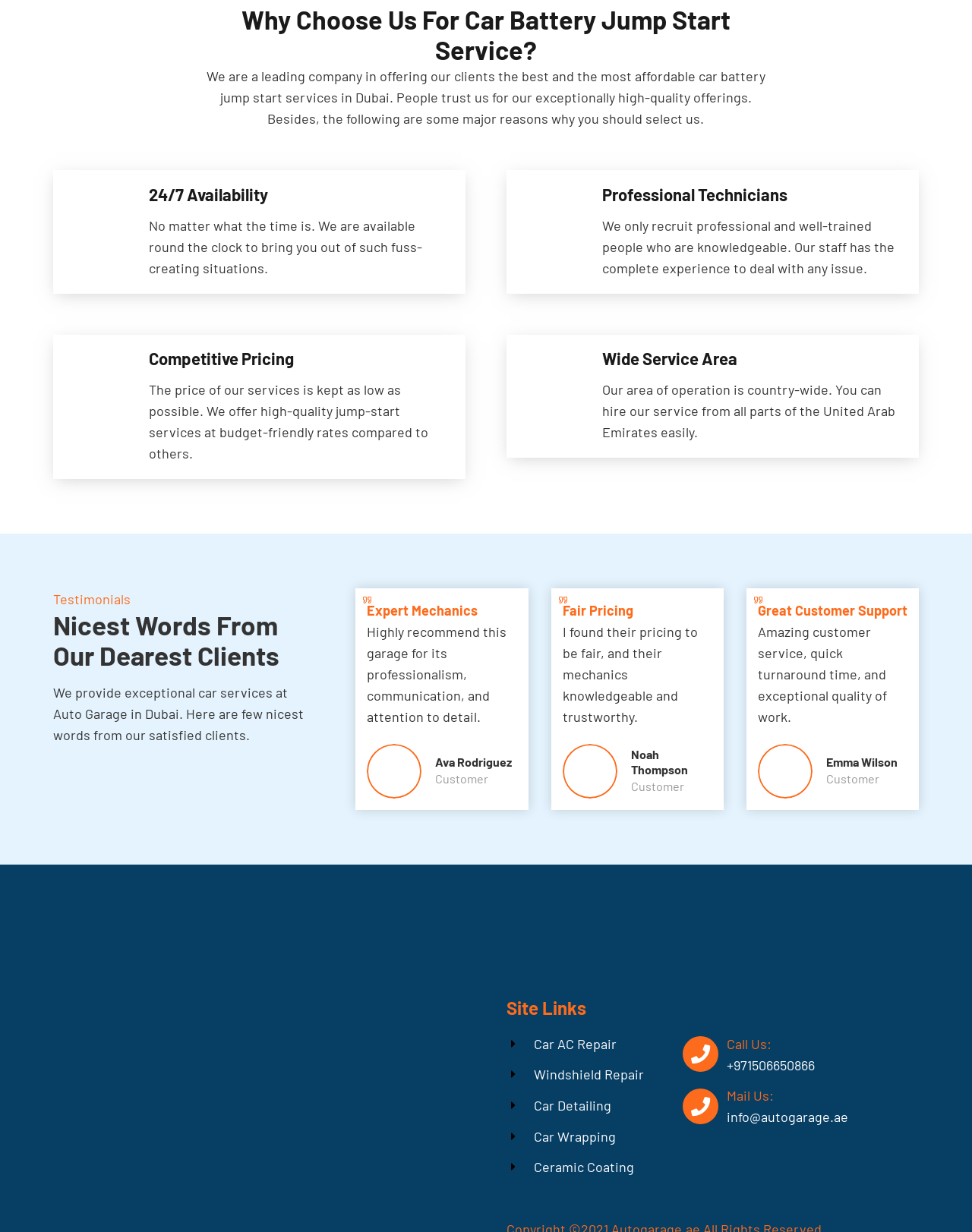What is the advantage of choosing Auto Garage?
Use the image to answer the question with a single word or phrase.

24/7 availability